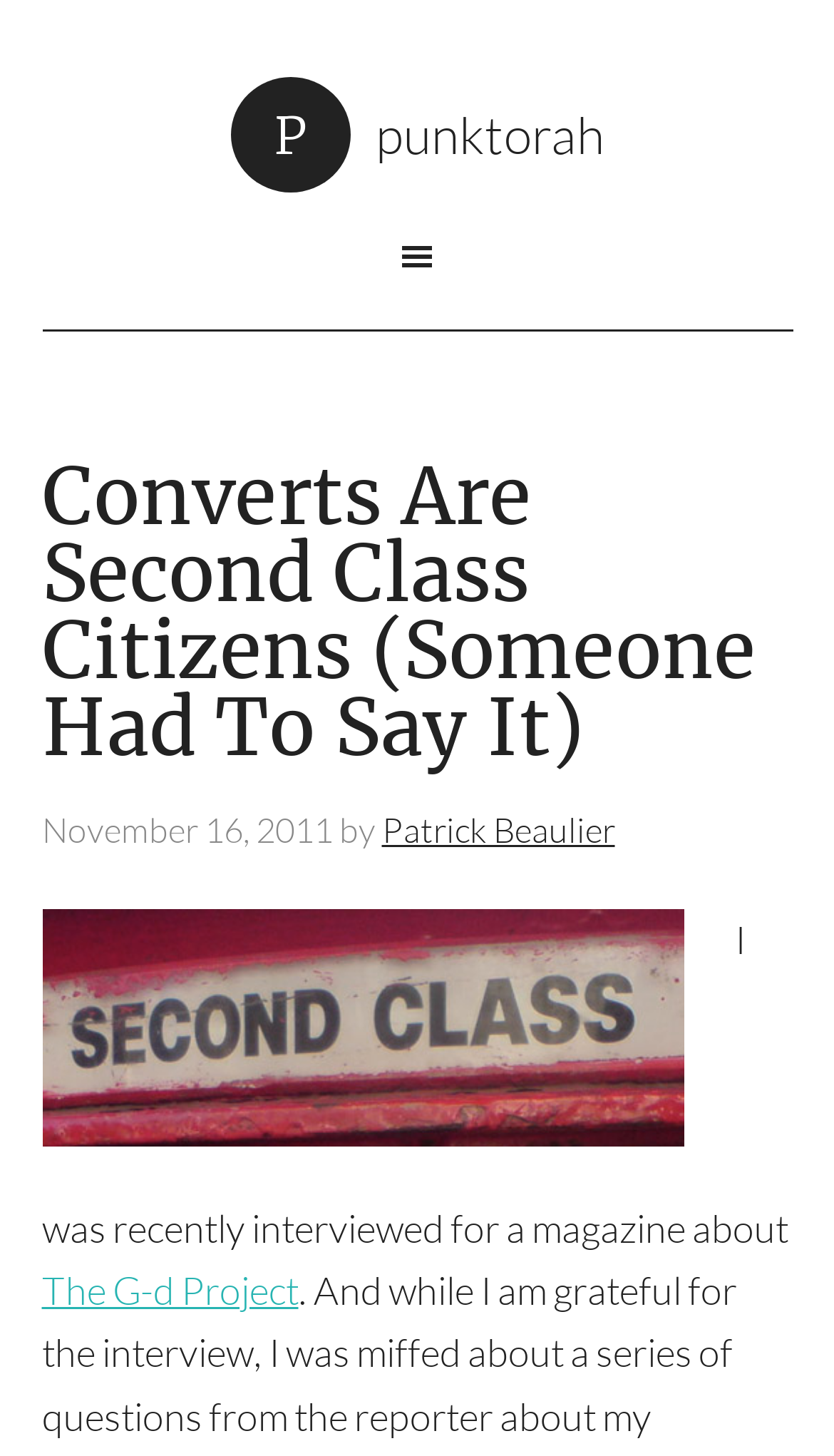What is the name of the project mentioned in the article?
Based on the image, give a concise answer in the form of a single word or short phrase.

The G-d Project